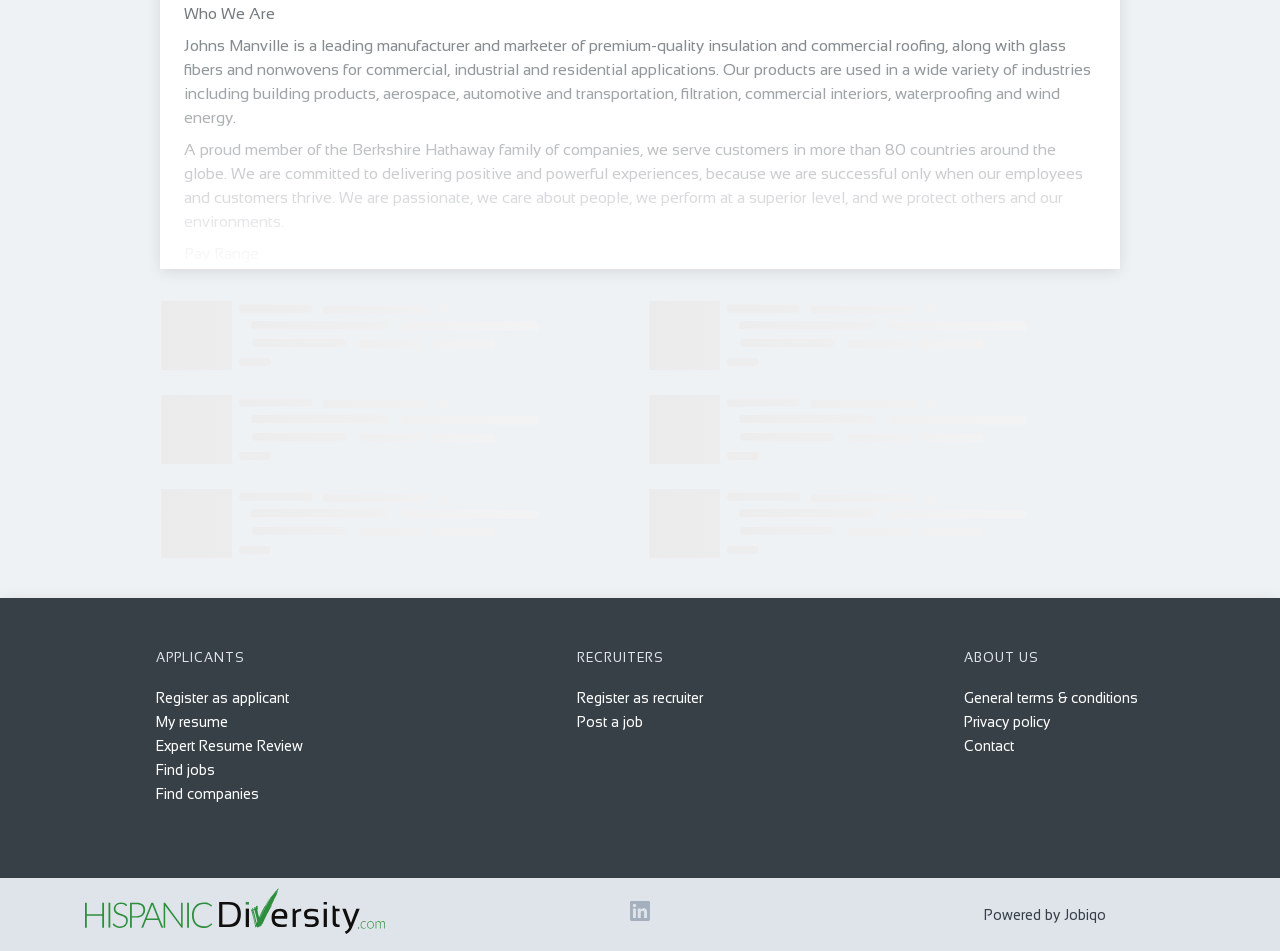Provide the bounding box coordinates of the HTML element described by the text: "Contact".

[0.753, 0.776, 0.792, 0.793]